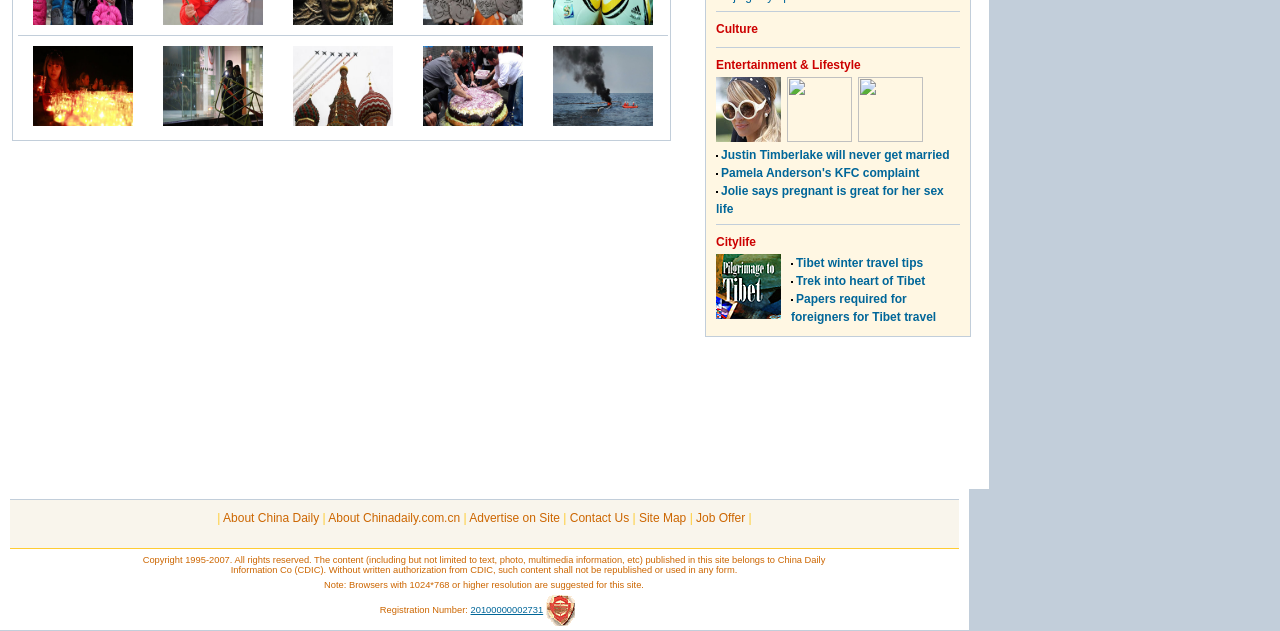What is the copyright year range?
Please provide a detailed and thorough answer to the question.

I found the copyright information at the bottom of the webpage, which states 'Copyright 1995-2007. All rights reserved.'